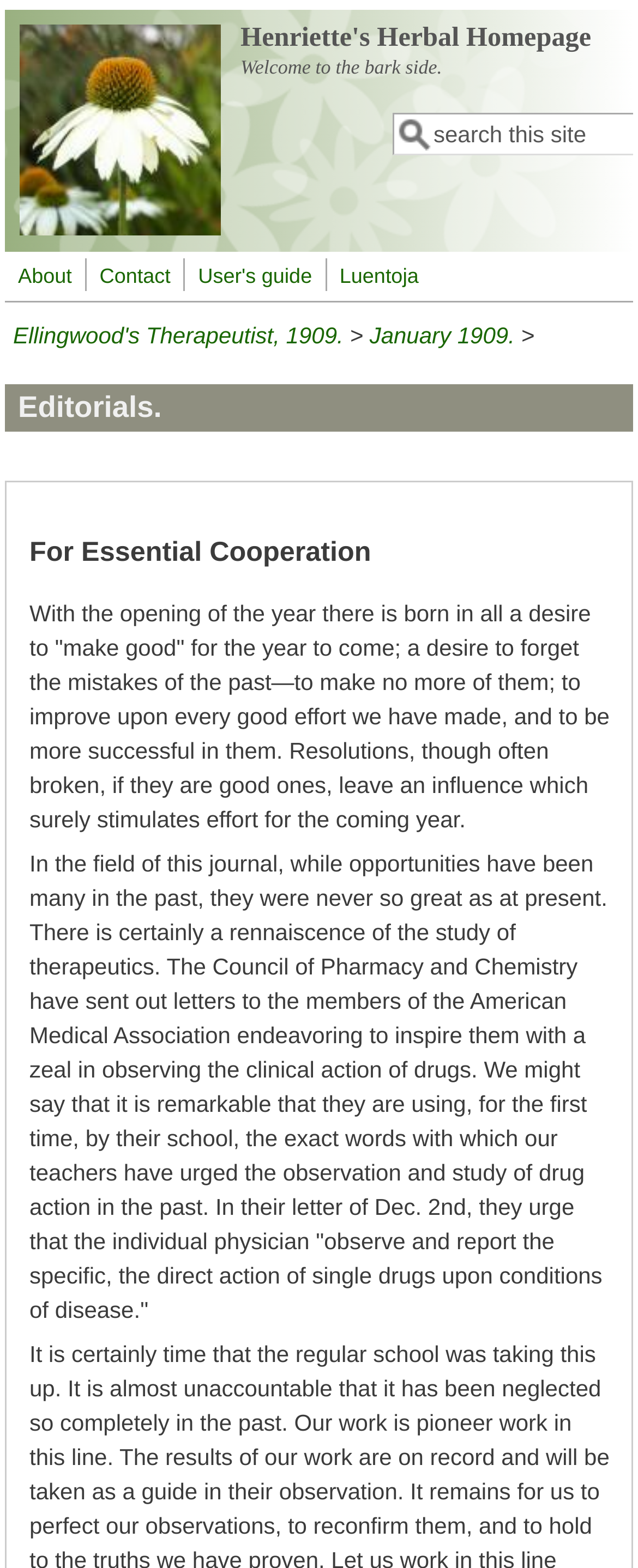Please locate the bounding box coordinates for the element that should be clicked to achieve the following instruction: "go to 'About' page". Ensure the coordinates are given as four float numbers between 0 and 1, i.e., [left, top, right, bottom].

[0.018, 0.167, 0.123, 0.186]